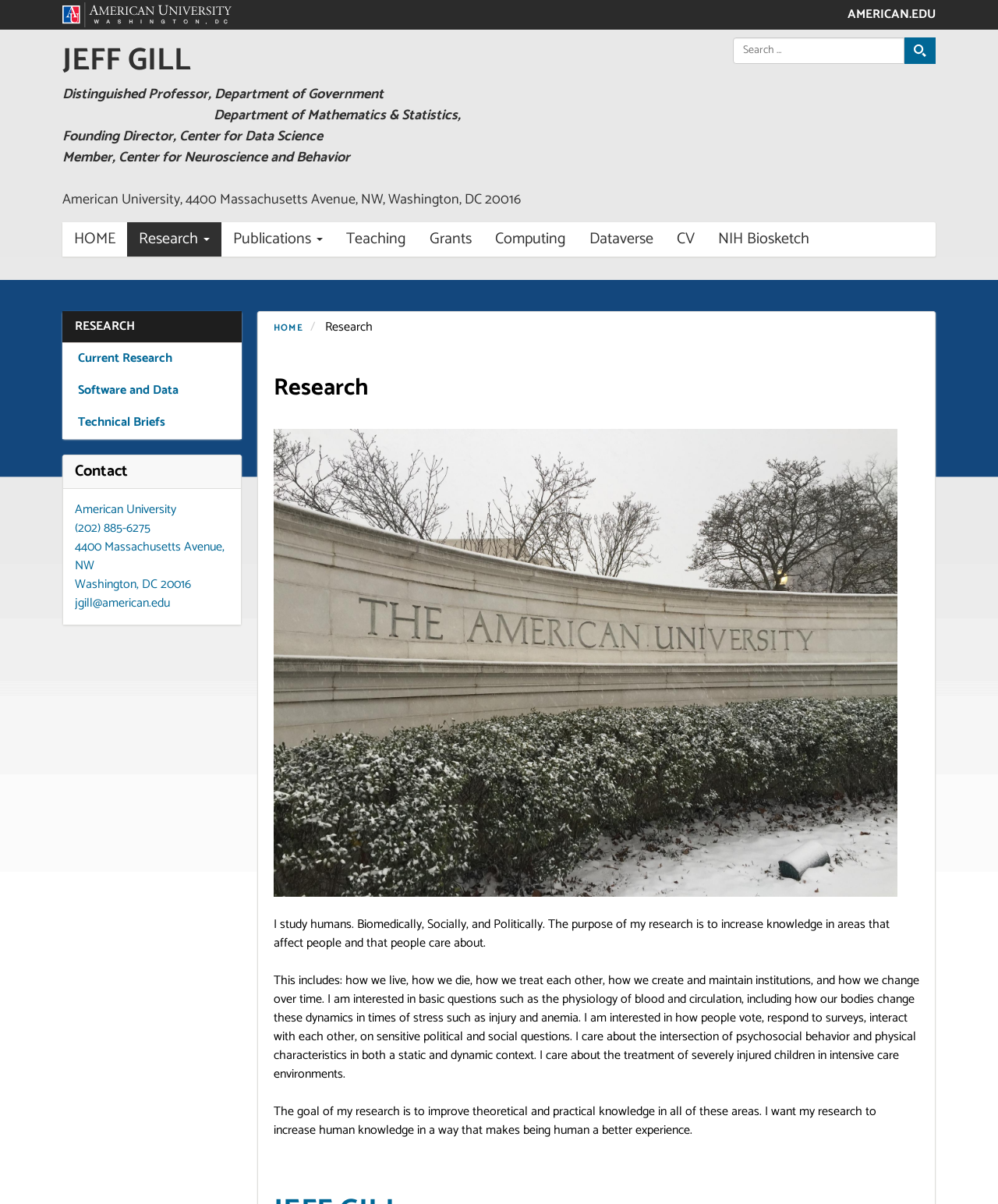Provide the bounding box coordinates of the area you need to click to execute the following instruction: "Go to Jeff Gill's homepage".

[0.062, 0.002, 0.232, 0.023]